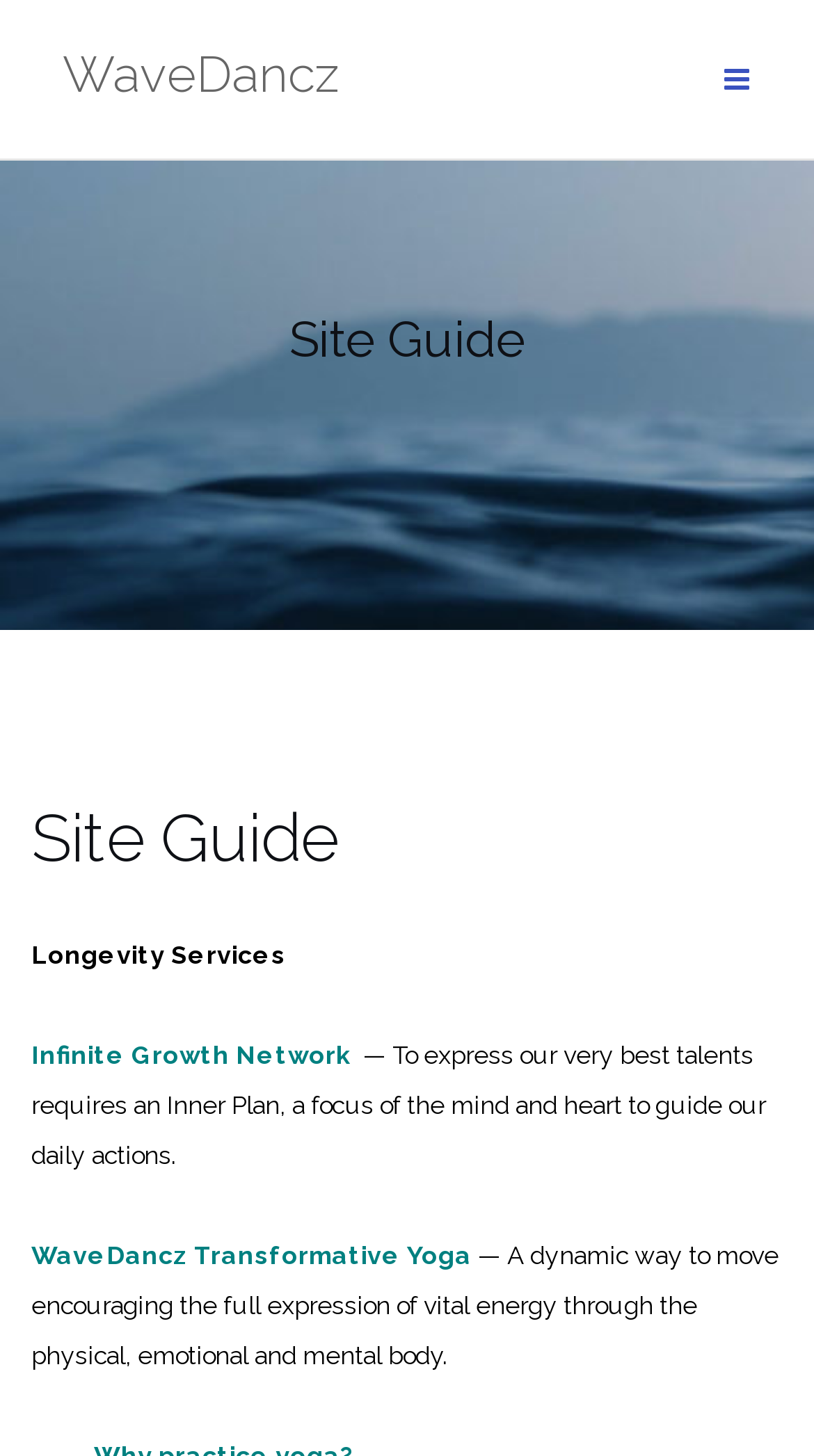What is the name of the website?
Can you give a detailed and elaborate answer to the question?

Based on the link element with the text 'WaveDancz' at the top of the webpage, I infer that this is the name of the website.